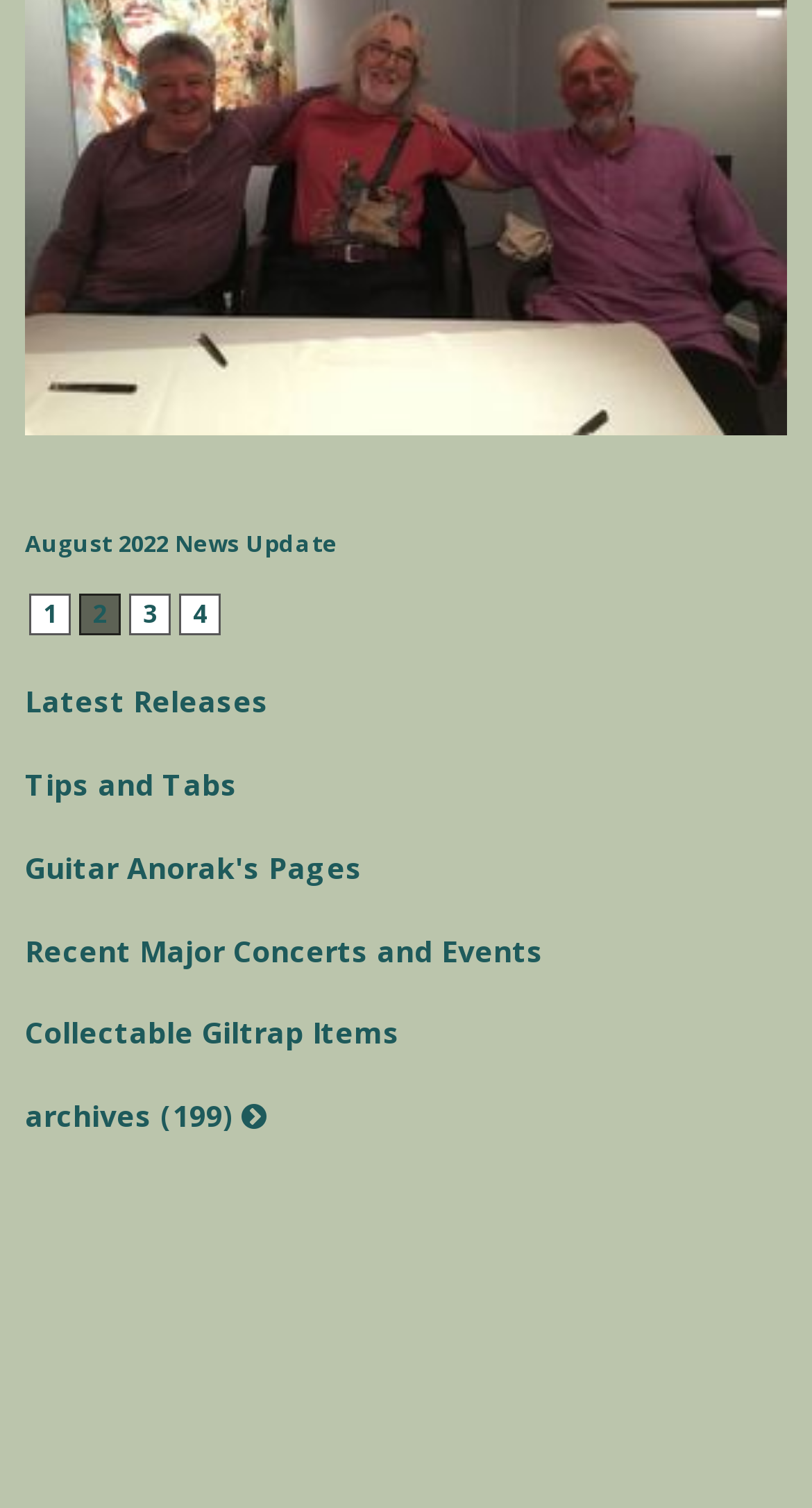How many links are there under 'Latest Releases'?
Based on the image, give a concise answer in the form of a single word or short phrase.

1